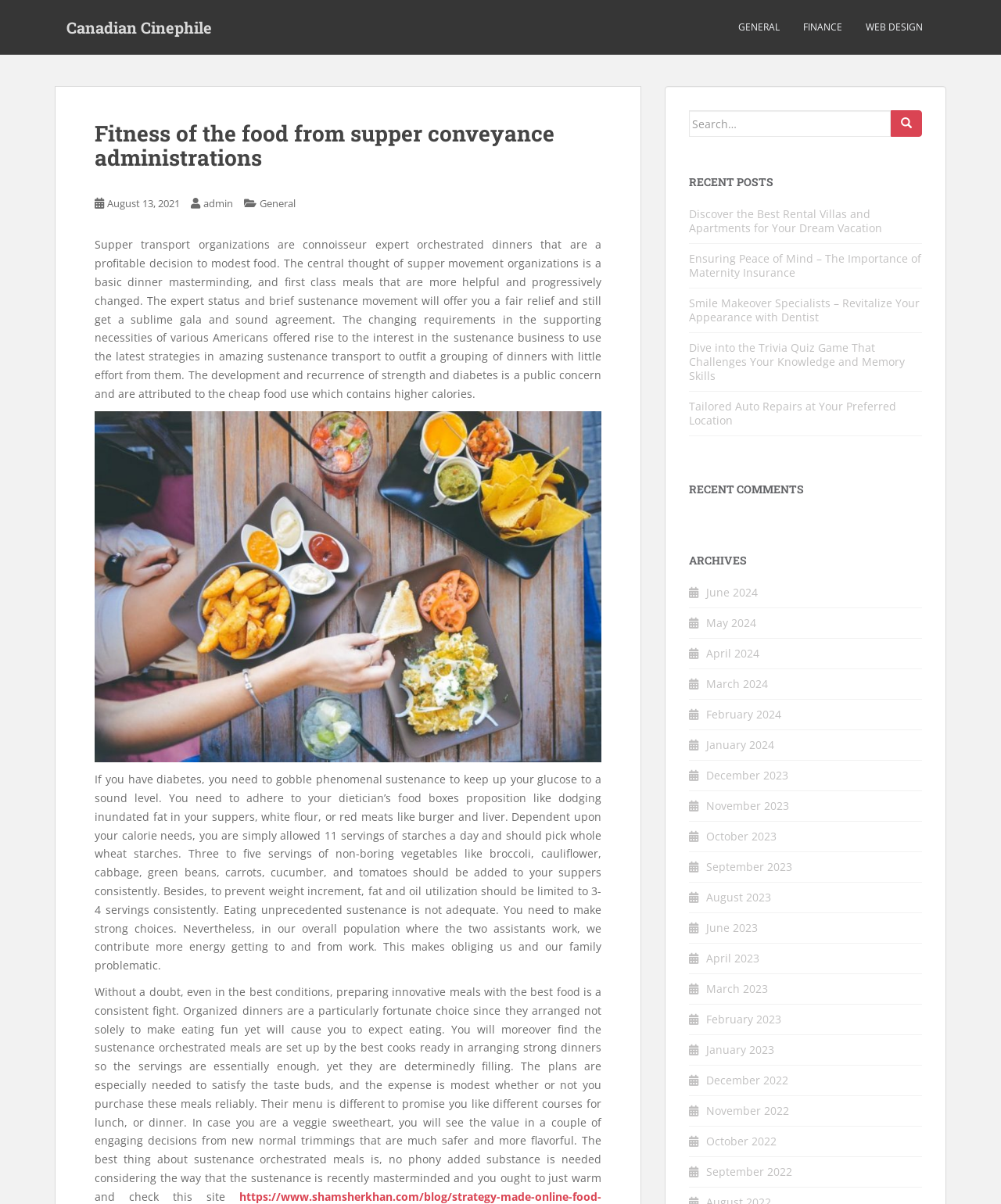Please find the bounding box coordinates for the clickable element needed to perform this instruction: "Visit the Canadian Cinephile homepage".

[0.055, 0.006, 0.223, 0.039]